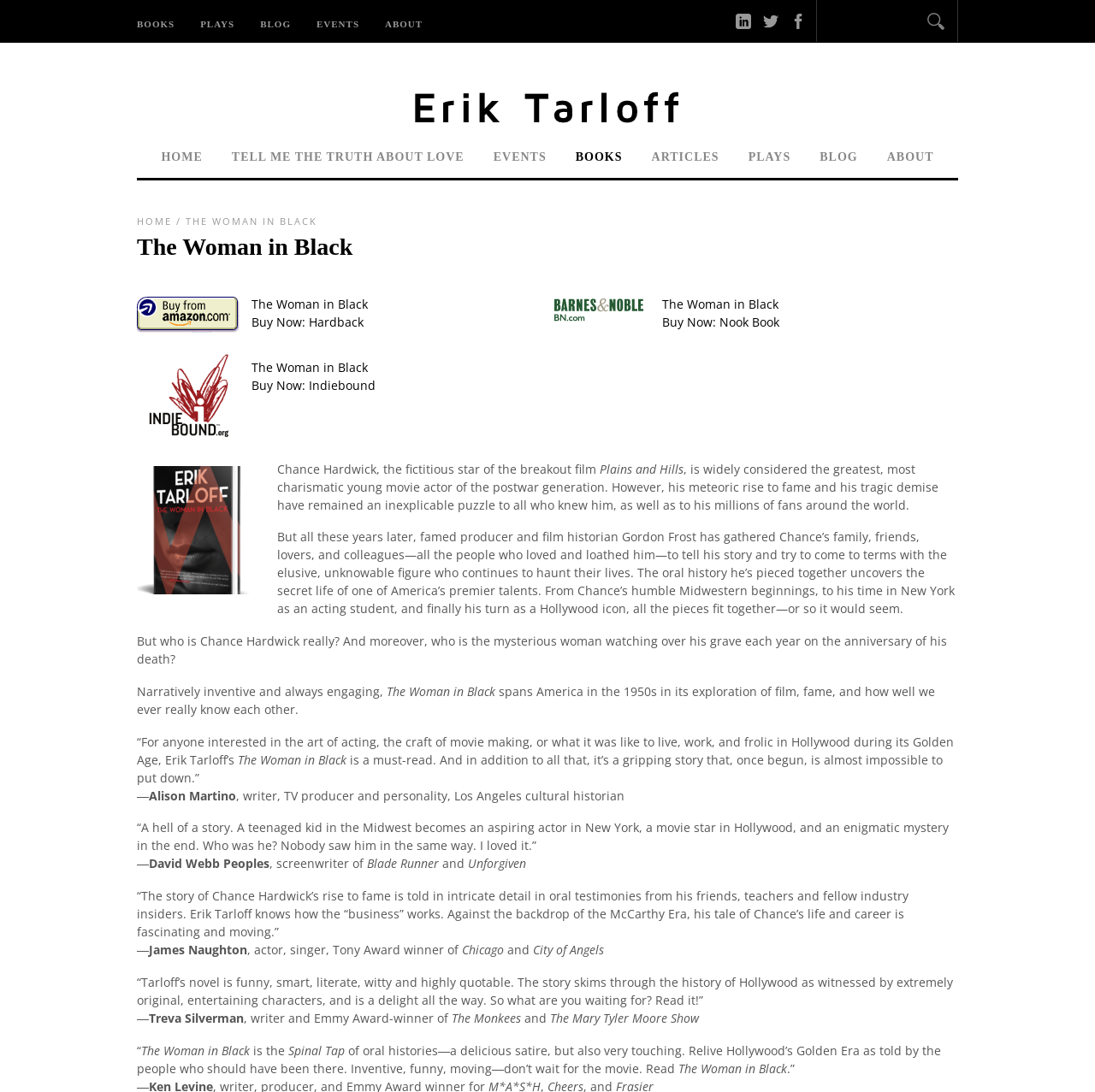From the image, can you give a detailed response to the question below:
What is the profession of the person mentioned in the book?

The book is about Chance Hardwick, who is described as a movie actor, and the webpage mentions his rise to fame and his time in Hollywood.